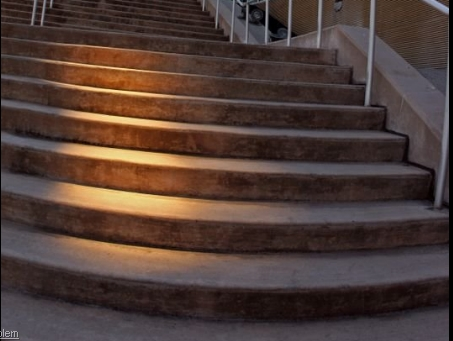Using the information from the screenshot, answer the following question thoroughly:
What is the atmosphere evoked by the stairway?

The caption describes the atmosphere evoked by the stairway as one of hope and determination, reflecting the narrative of seeking clarity and support during challenging times.